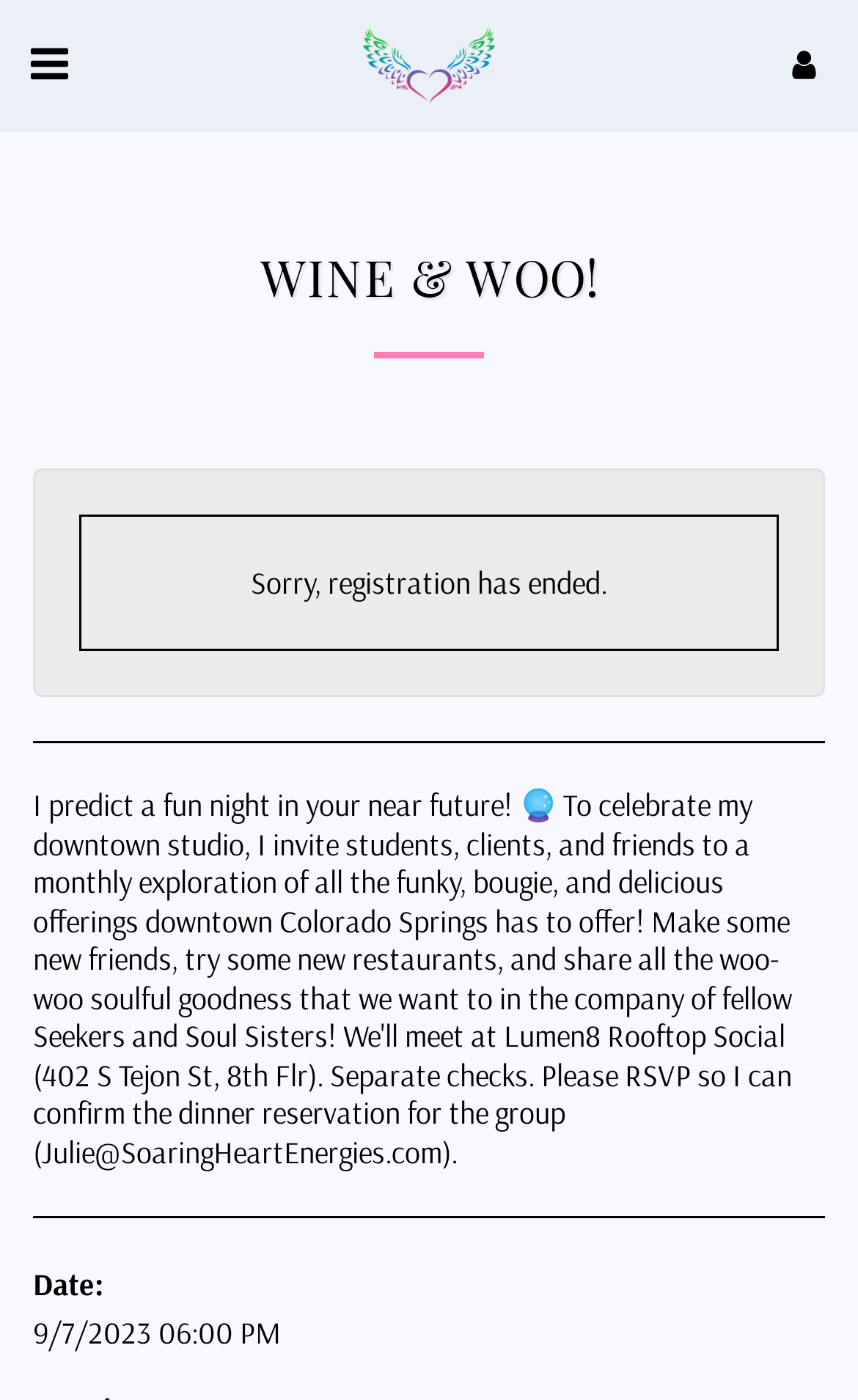What is the event date?
Please respond to the question with a detailed and thorough explanation.

I found the event date by looking at the StaticText element with the text 'Date:' and its adjacent element with the text '9/7/2023 06:00 PM'.